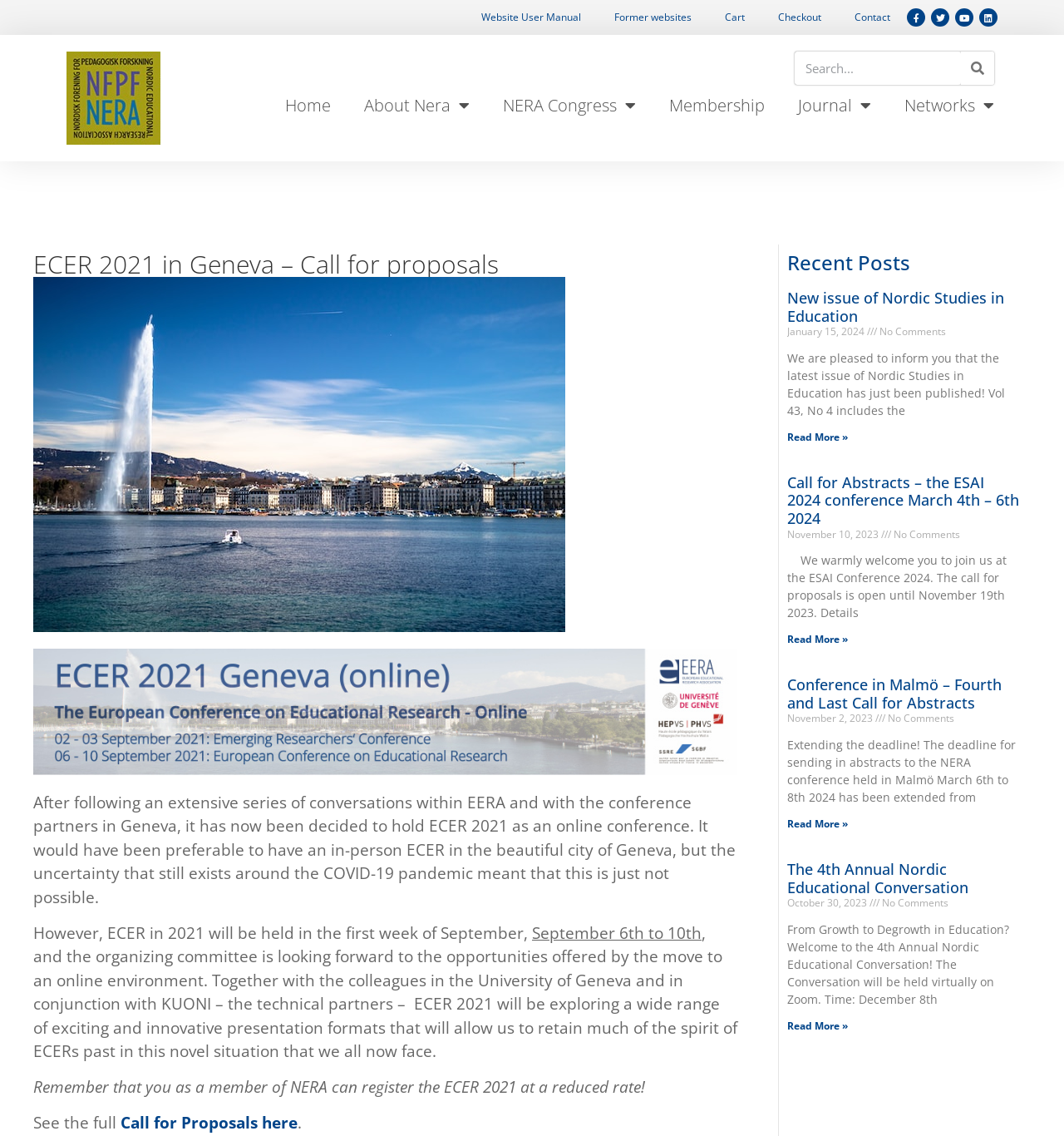What is the deadline for sending in abstracts to the NERA conference?
Answer briefly with a single word or phrase based on the image.

extended from November